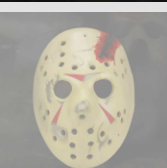Is the replica mask presented in a used condition? Look at the image and give a one-word or short phrase answer.

No